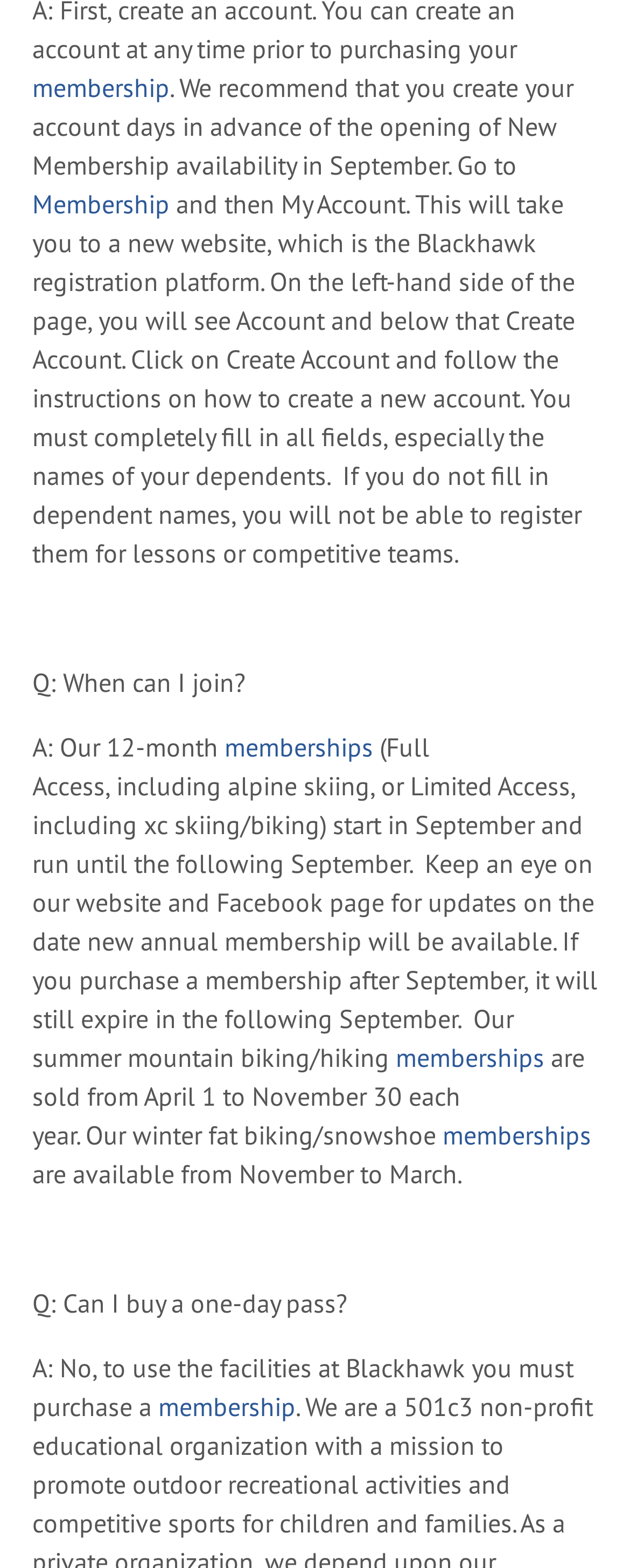What is required to register dependents?
Look at the image and respond to the question as thoroughly as possible.

The webpage instructs that when creating an account, one must completely fill in all fields, especially the names of dependents, in order to register them for lessons or competitive teams.